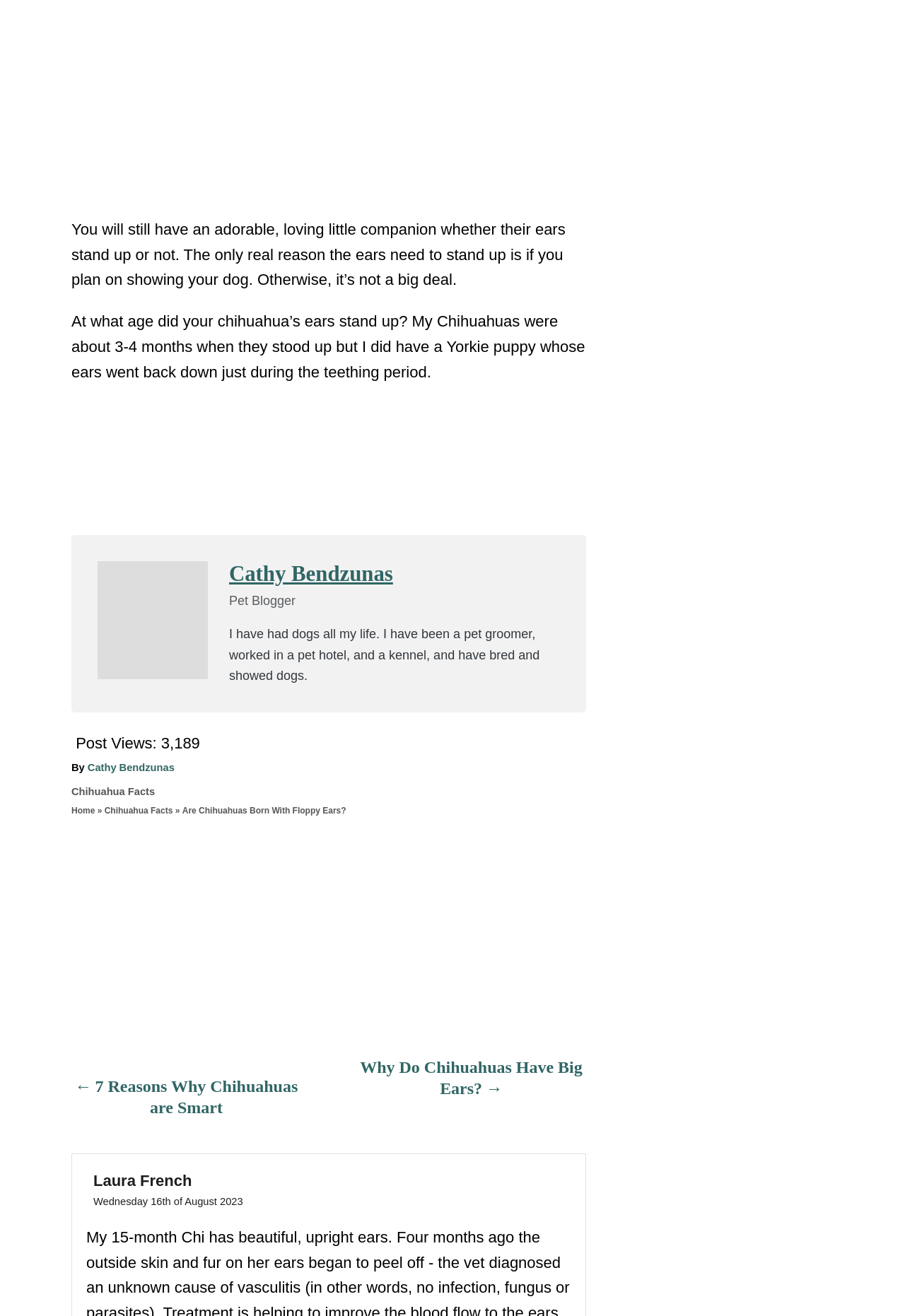Please identify the bounding box coordinates of where to click in order to follow the instruction: "Check the price of 'Flower Arrangements North Vancouver'".

None